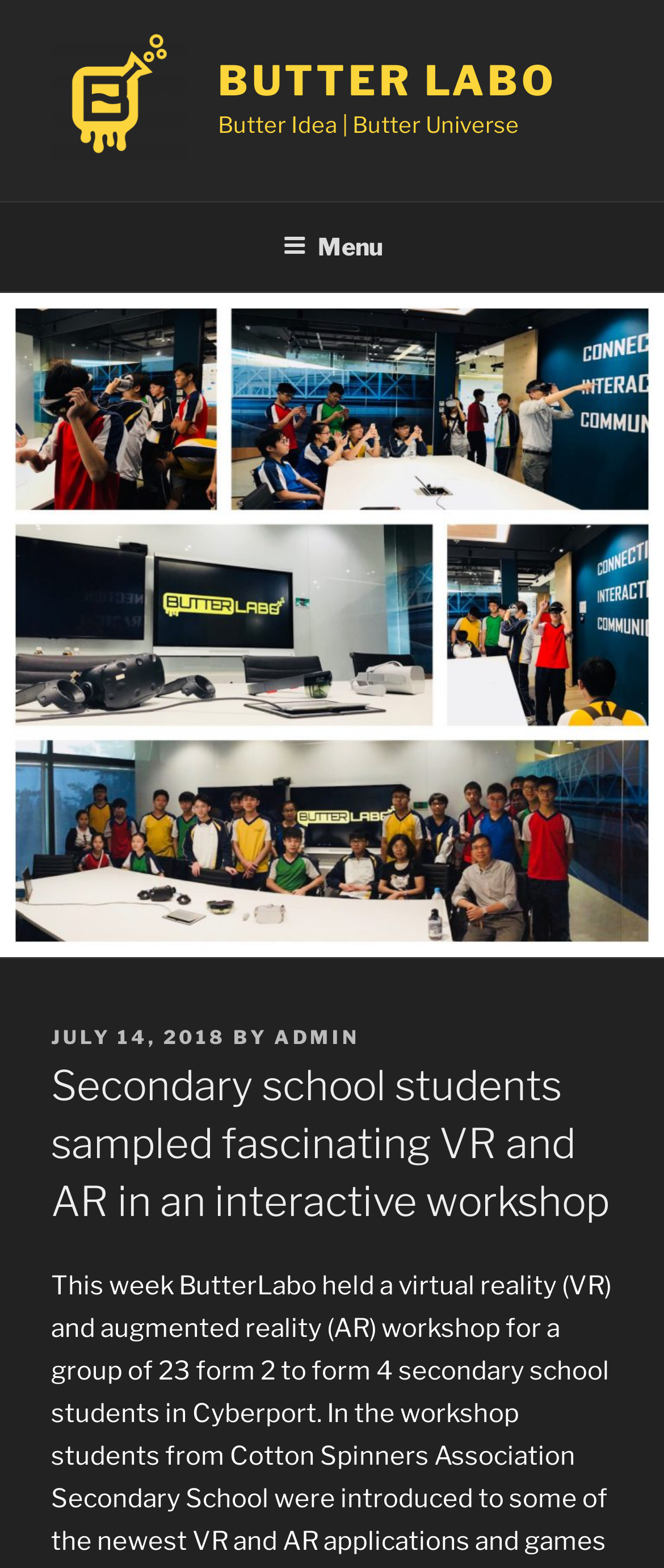Based on the image, give a detailed response to the question: What is the name of the workshop?

The name of the workshop can be found in the link and image elements at the top of the page, which both have the text 'Butter Labo'.